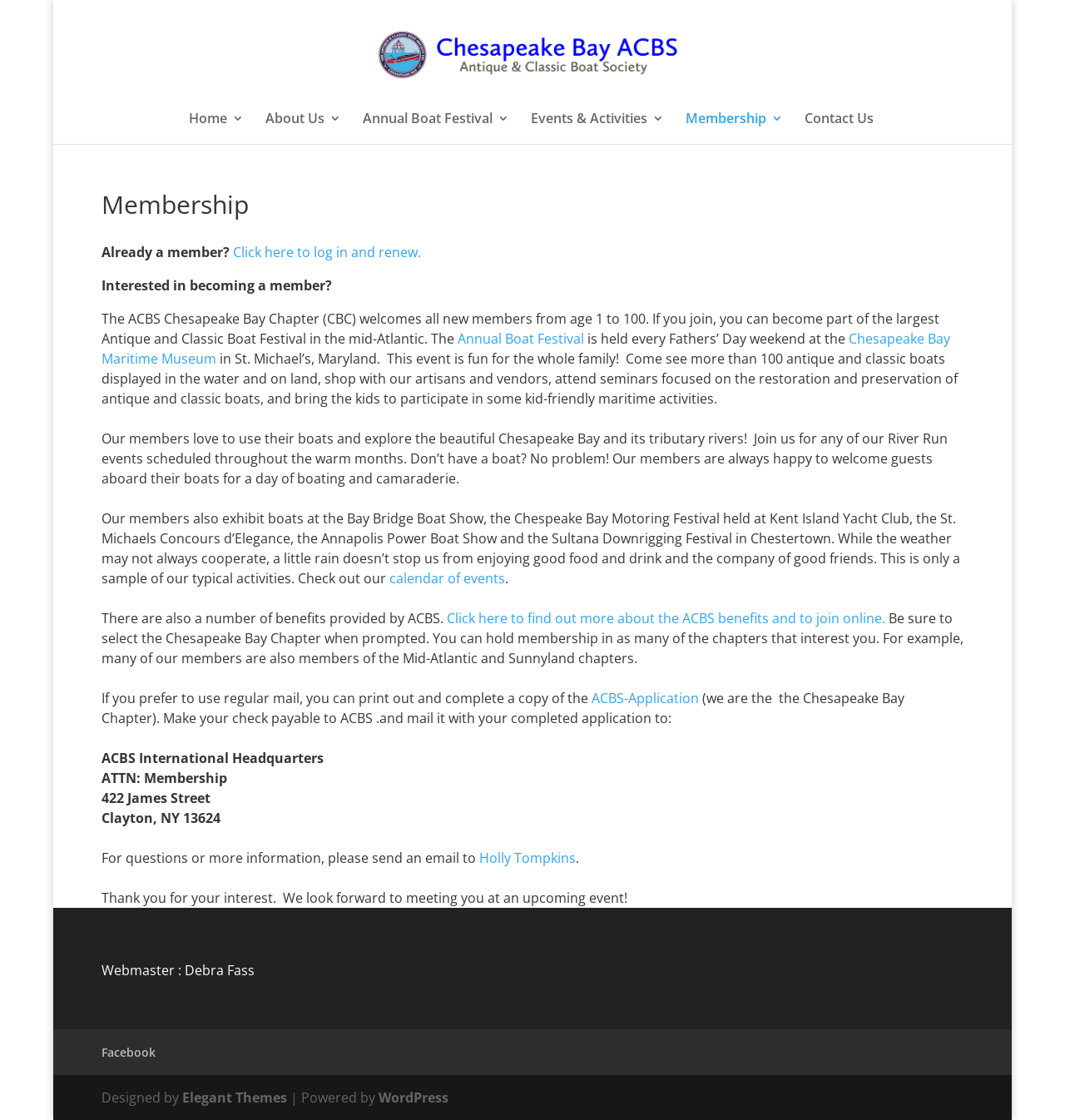How can one join the organization?
Look at the image and answer the question with a single word or phrase.

Online or by mail